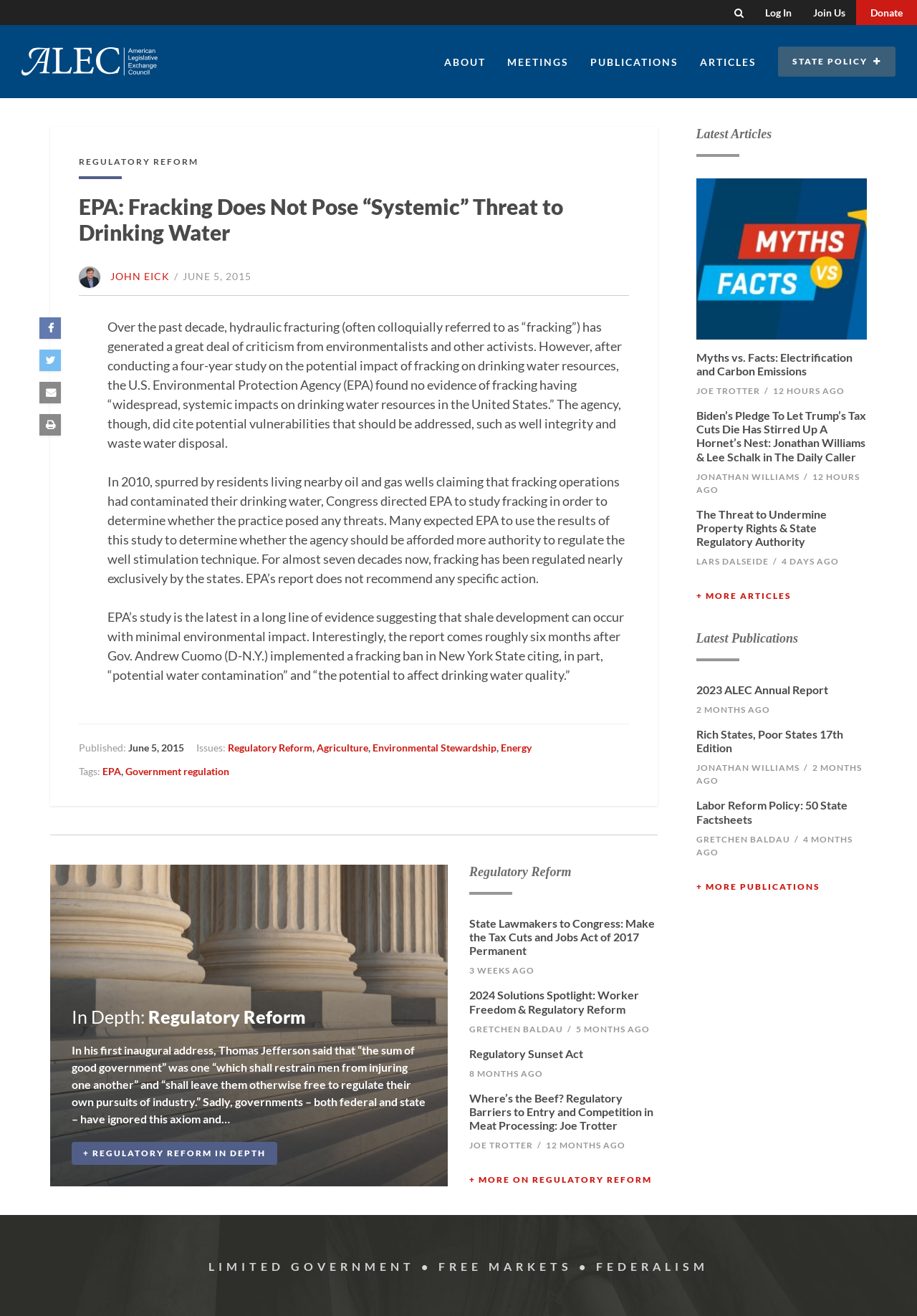Pinpoint the bounding box coordinates of the element that must be clicked to accomplish the following instruction: "Read article about Myths vs. Facts: Electrification and Carbon Emissions". The coordinates should be in the format of four float numbers between 0 and 1, i.e., [left, top, right, bottom].

[0.759, 0.266, 0.945, 0.287]